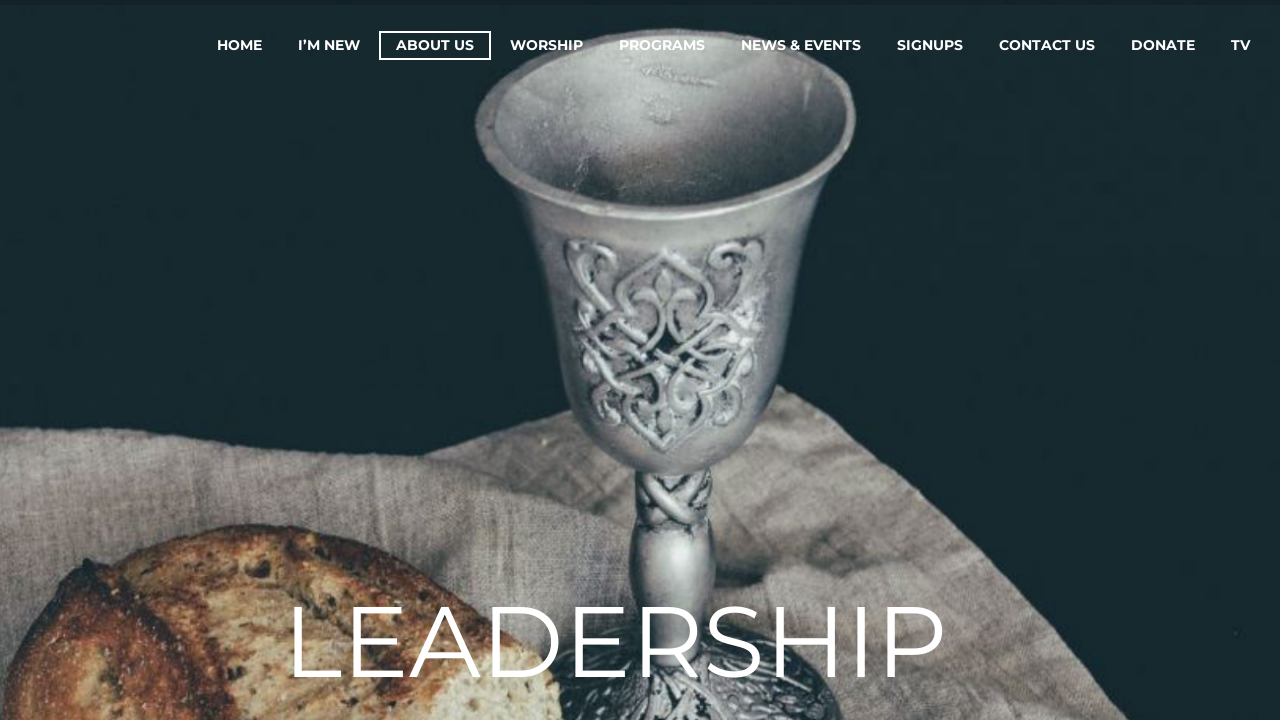Indicate the bounding box coordinates of the clickable region to achieve the following instruction: "learn about the church."

[0.296, 0.043, 0.384, 0.083]